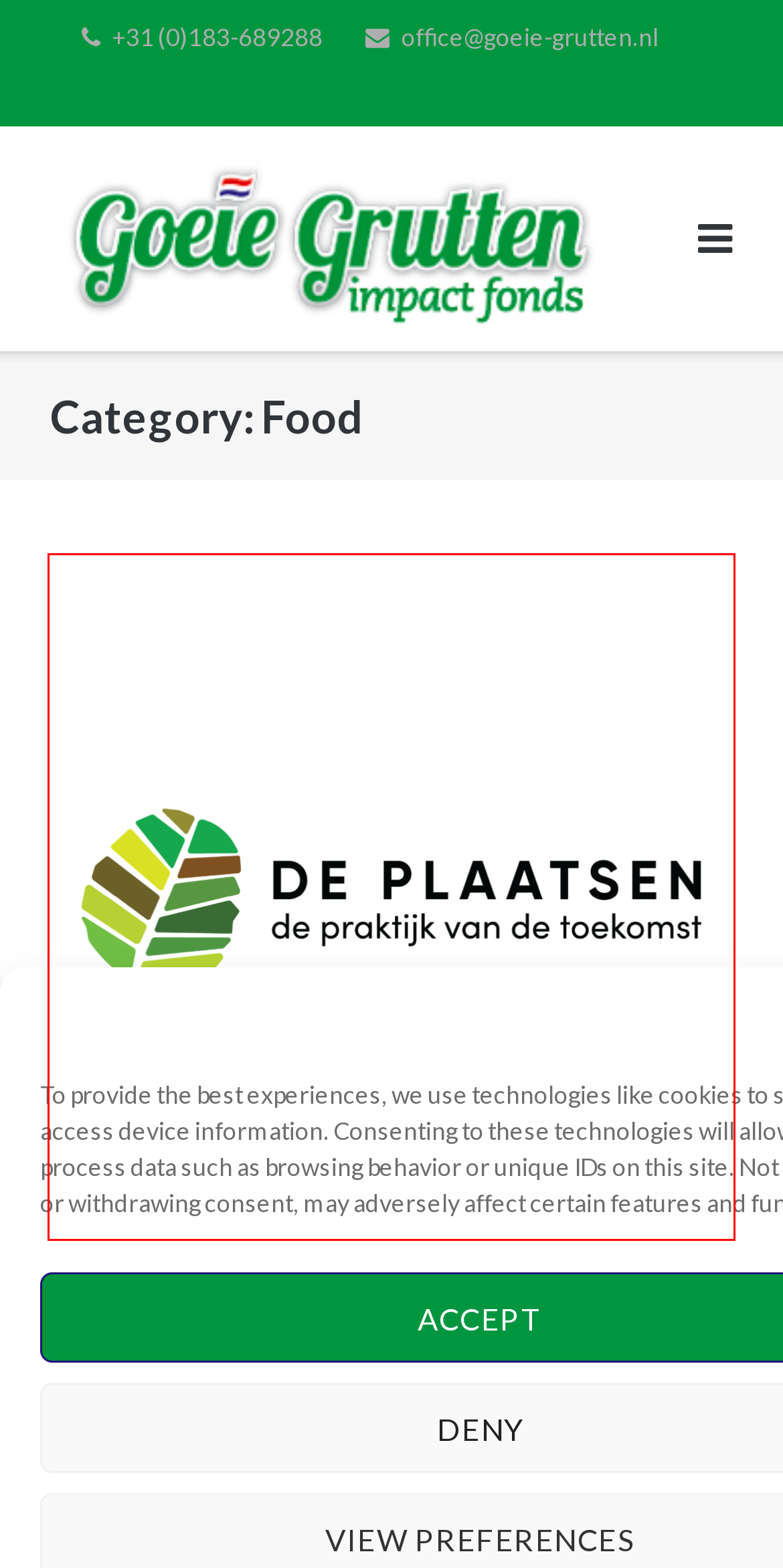Given a screenshot of a webpage with a red bounding box around a UI element, please identify the most appropriate webpage description that matches the new webpage after you click on the element. Here are the candidates:
A. home - Goeie Grutten Impact Fonds
B. Home - GreenPro International
C. April 2021 - Goeie Grutten Impact Fonds
D. Plaatsen Nederland - Goeie Grutten Impact Fonds
E. Privacy statement Goeie Grutten Impact Fonds - Goeie Grutten Impact Fonds
F. Eindeloze toepassingen met groene bananen - Goeie Grutten Impact Fonds
G. July 2023 - Goeie Grutten Impact Fonds
H. May 2020 - Goeie Grutten Impact Fonds

D